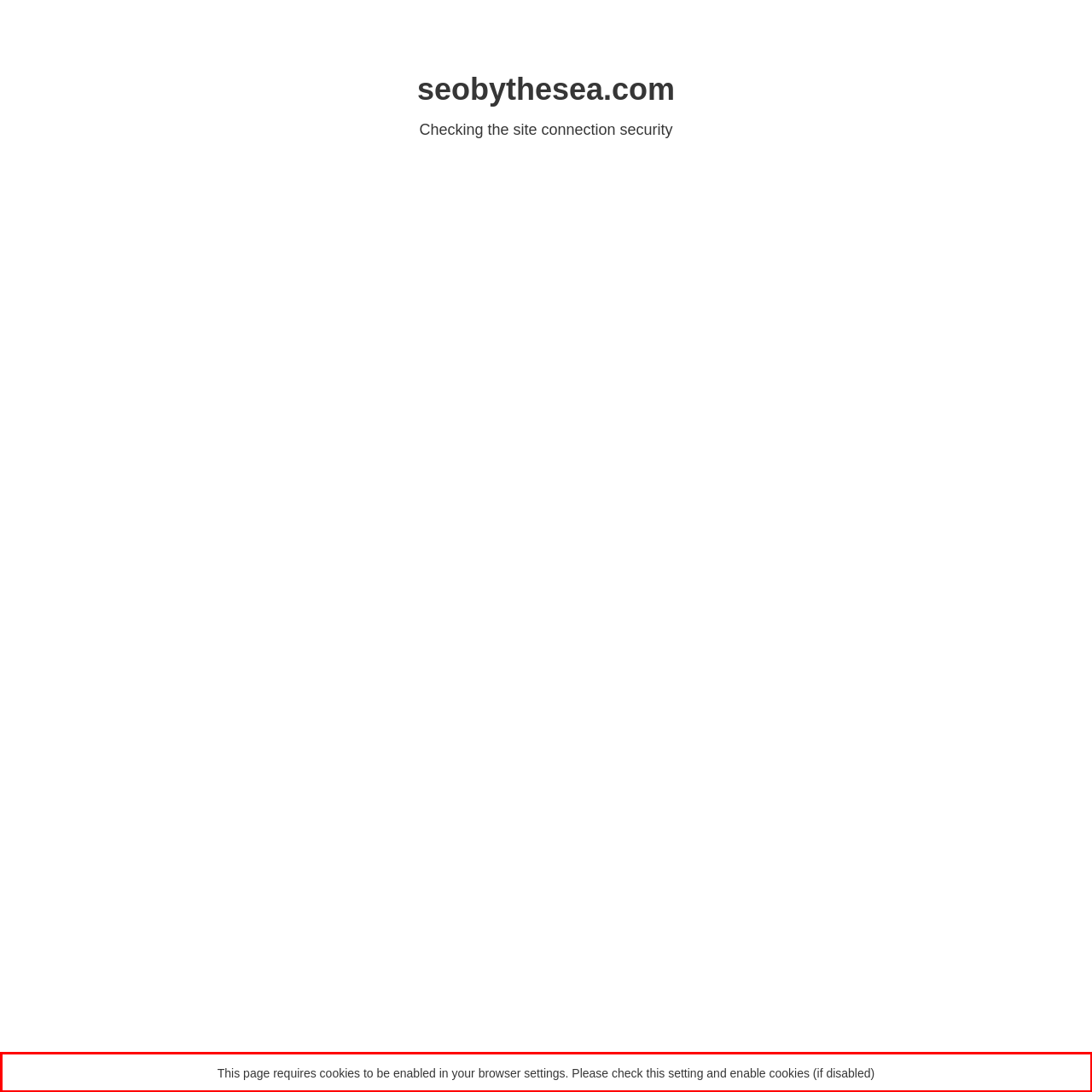You are provided with a webpage screenshot that includes a red rectangle bounding box. Extract the text content from within the bounding box using OCR.

This page requires cookies to be enabled in your browser settings. Please check this setting and enable cookies (if disabled)